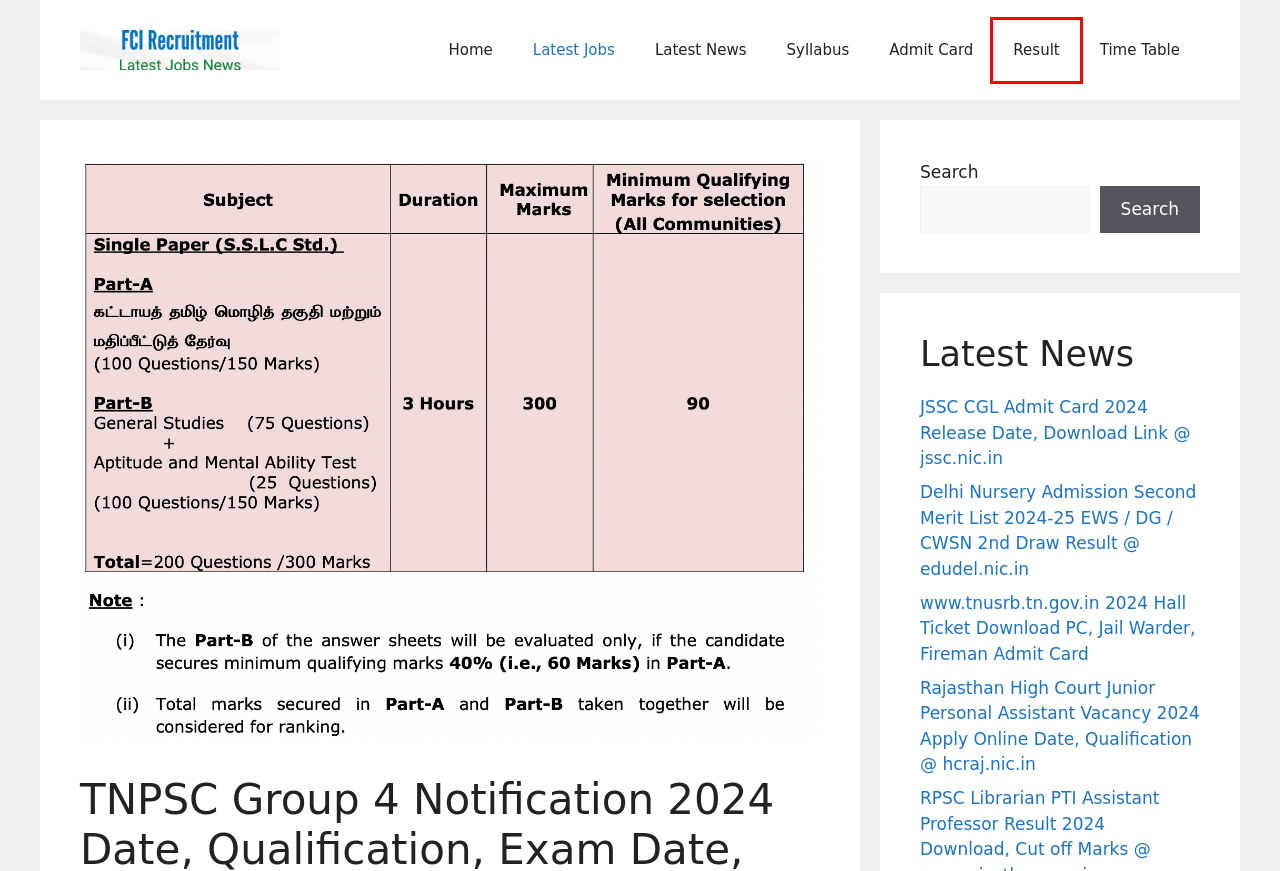A screenshot of a webpage is given, featuring a red bounding box around a UI element. Please choose the webpage description that best aligns with the new webpage after clicking the element in the bounding box. These are the descriptions:
A. Result
B. Latest News
C. Syllabus
D. www.tnusrb.tn.gov.in 2024 Hall Ticket Download PC, Jail Warder, Fireman Admit Card
E. Time Table
F. FCI Recruitment 2024 Notification, Online Form Date, Syllabus @ fci.gov.in & recruitmentfci.in
G. Latest Jobs
H. JSSC CGL Admit Card 2024 Release Date, Download Link @ jssc.nic.in

A